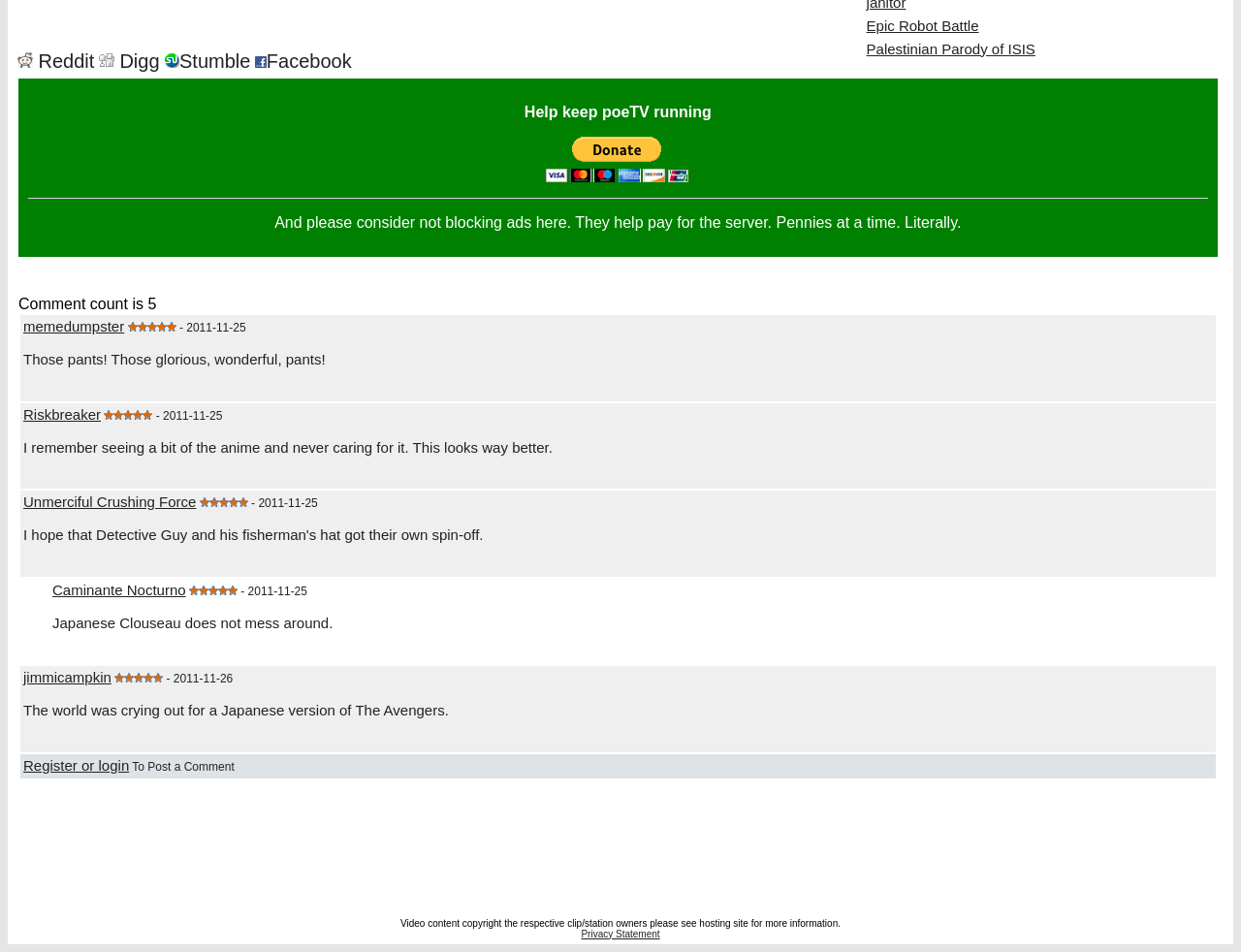Based on the description "Caminante Nocturno", find the bounding box of the specified UI element.

[0.042, 0.611, 0.15, 0.628]